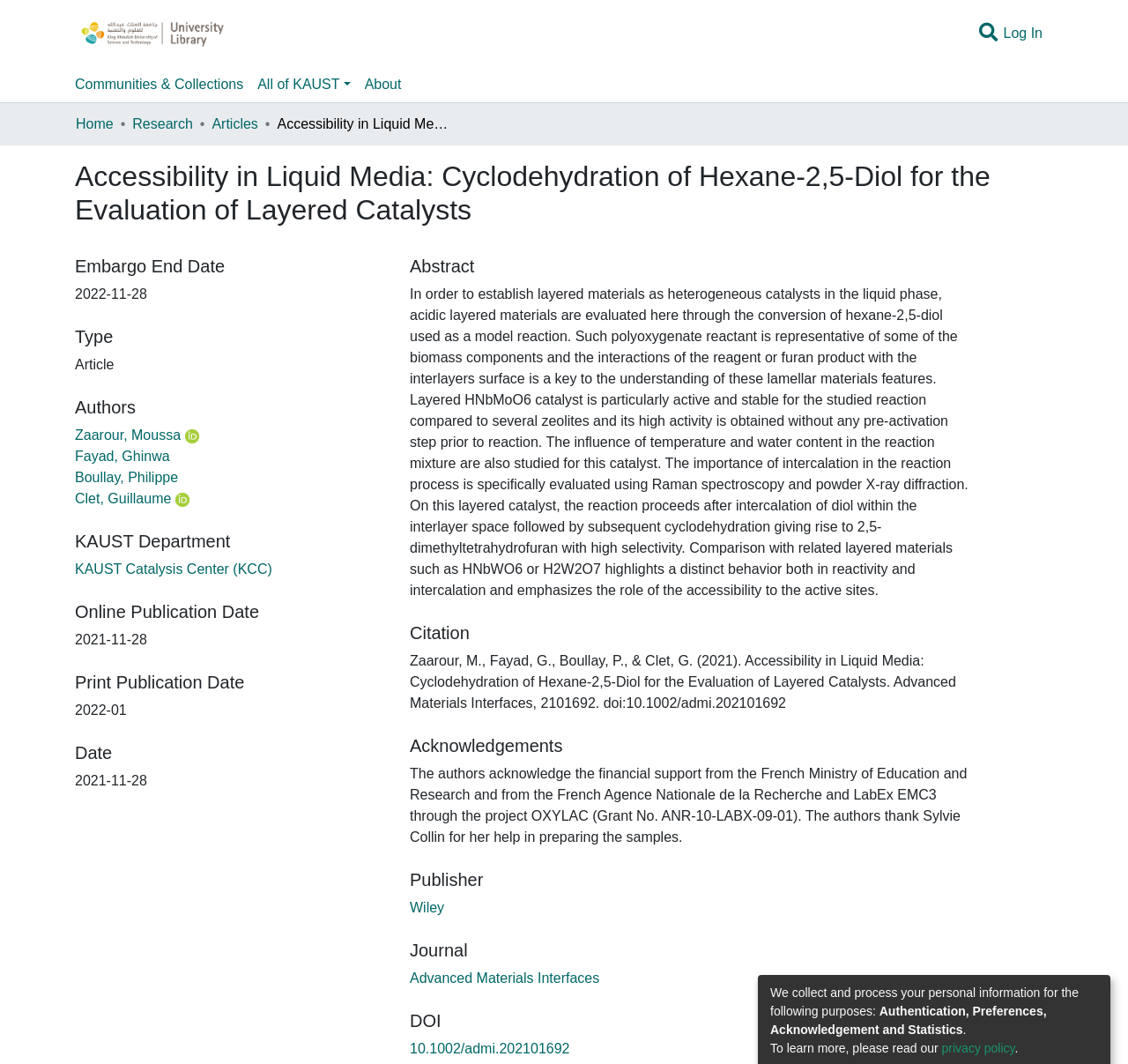Please identify the coordinates of the bounding box that should be clicked to fulfill this instruction: "sort by replies".

None